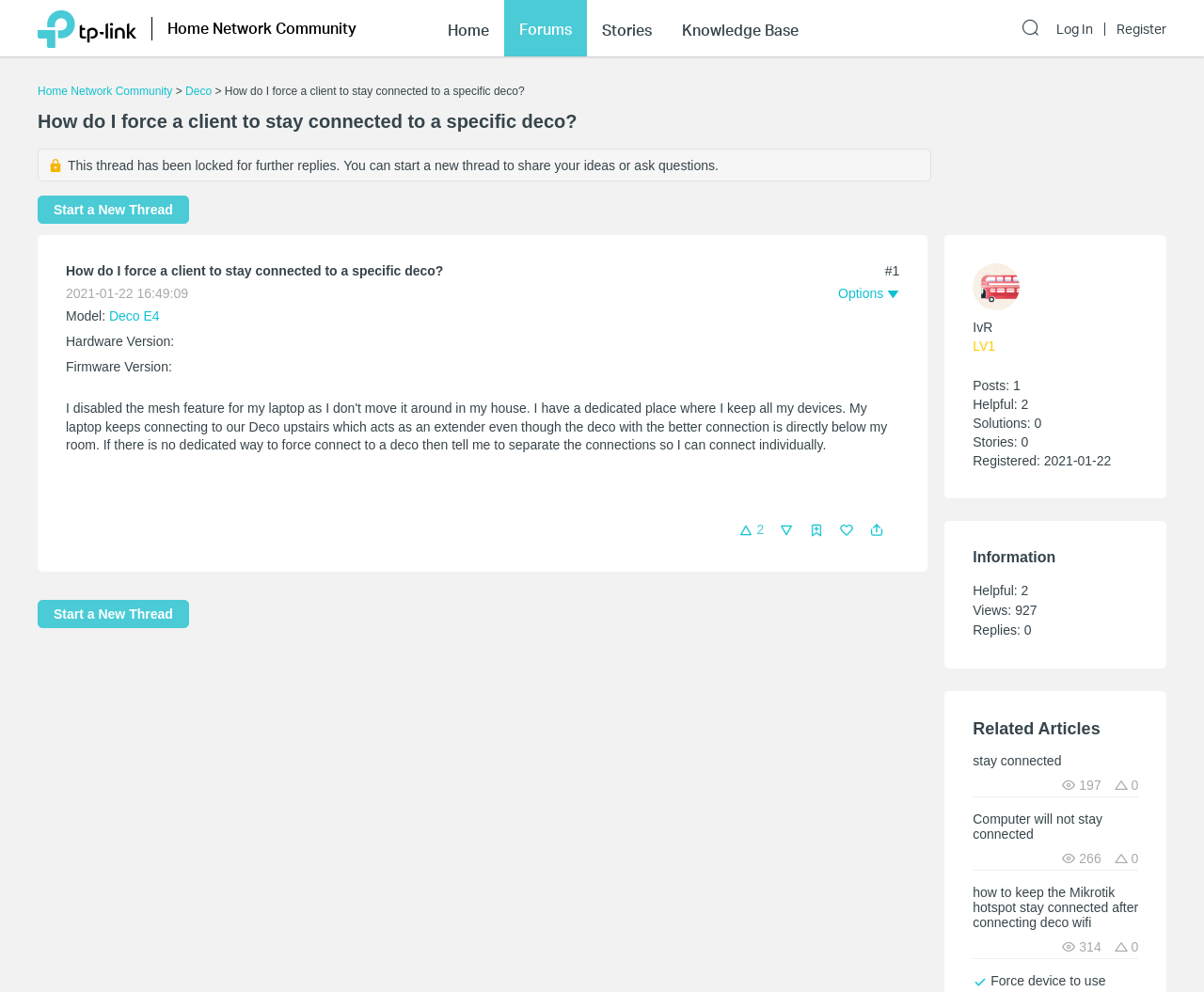Give an in-depth explanation of the webpage layout and content.

This webpage appears to be a forum discussion thread on the topic "How do I force a client to stay connected to a specific deco?" within the Home Network Community. 

At the top of the page, there is a navigation bar with links to "TP-Link", "Home Network Community", "Home", "Stories", "Knowledge Base", and "Log In" or "Register" options. 

Below the navigation bar, the title of the thread "How do I force a client to stay connected to a specific deco?" is displayed prominently. 

The main content of the page is divided into two sections. On the left side, there is a thread discussion area where users can post their questions or replies. The thread has been locked for further replies, and a button to "Start a New Thread" is provided. 

On the right side, there is a sidebar with information about the thread, including the model and hardware version of the device, firmware version, and the number of views and replies. There are also links to related articles and a section displaying the user's profile information, including their posts, helpful answers, solutions, and registration date.

There are several images on the page, including the TP-Link logo and icons for starting a new thread and user profiles.